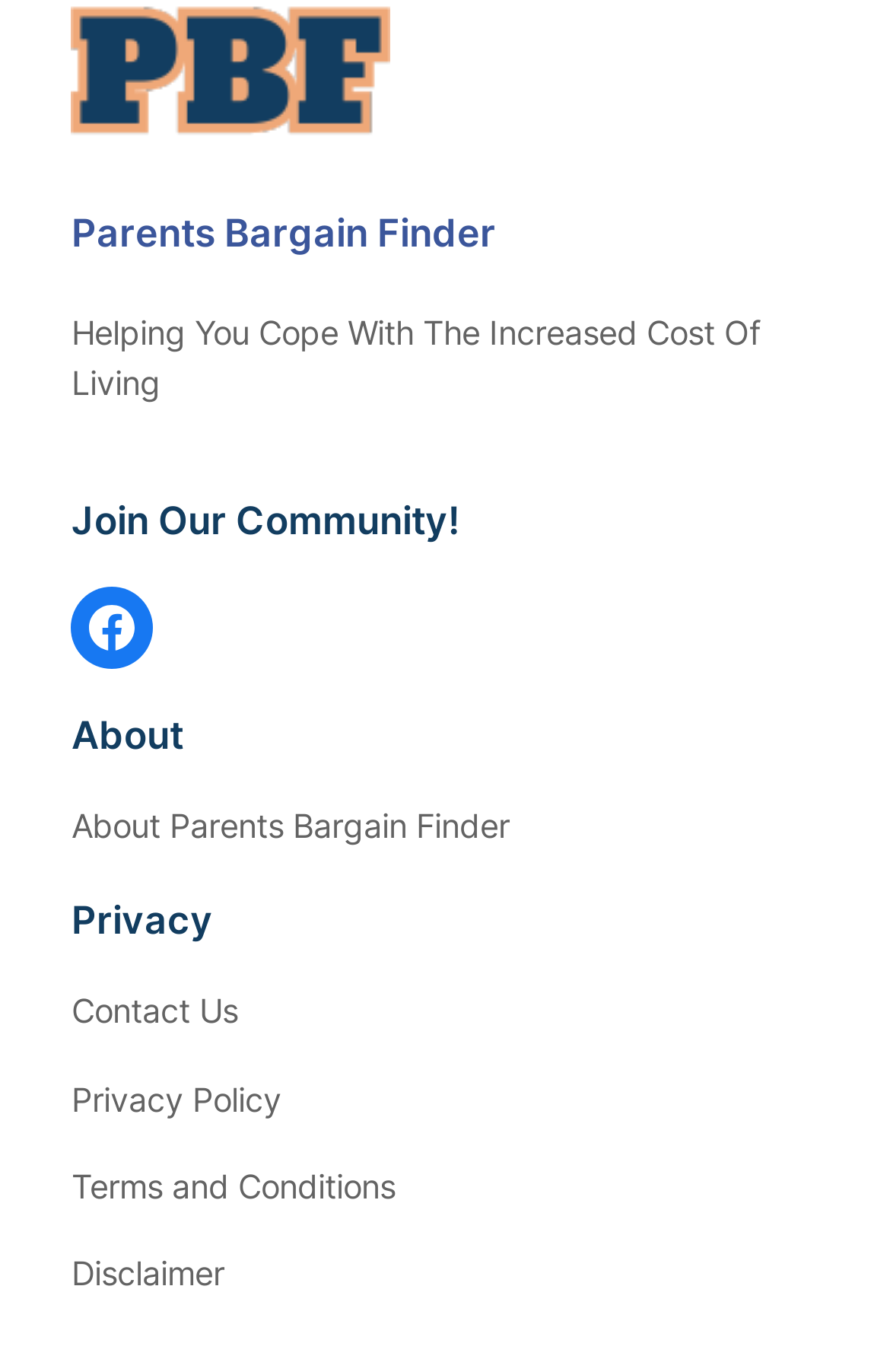Please determine the bounding box coordinates for the UI element described as: "Join Our Facebook Community Hub!".

[0.08, 0.427, 0.172, 0.487]